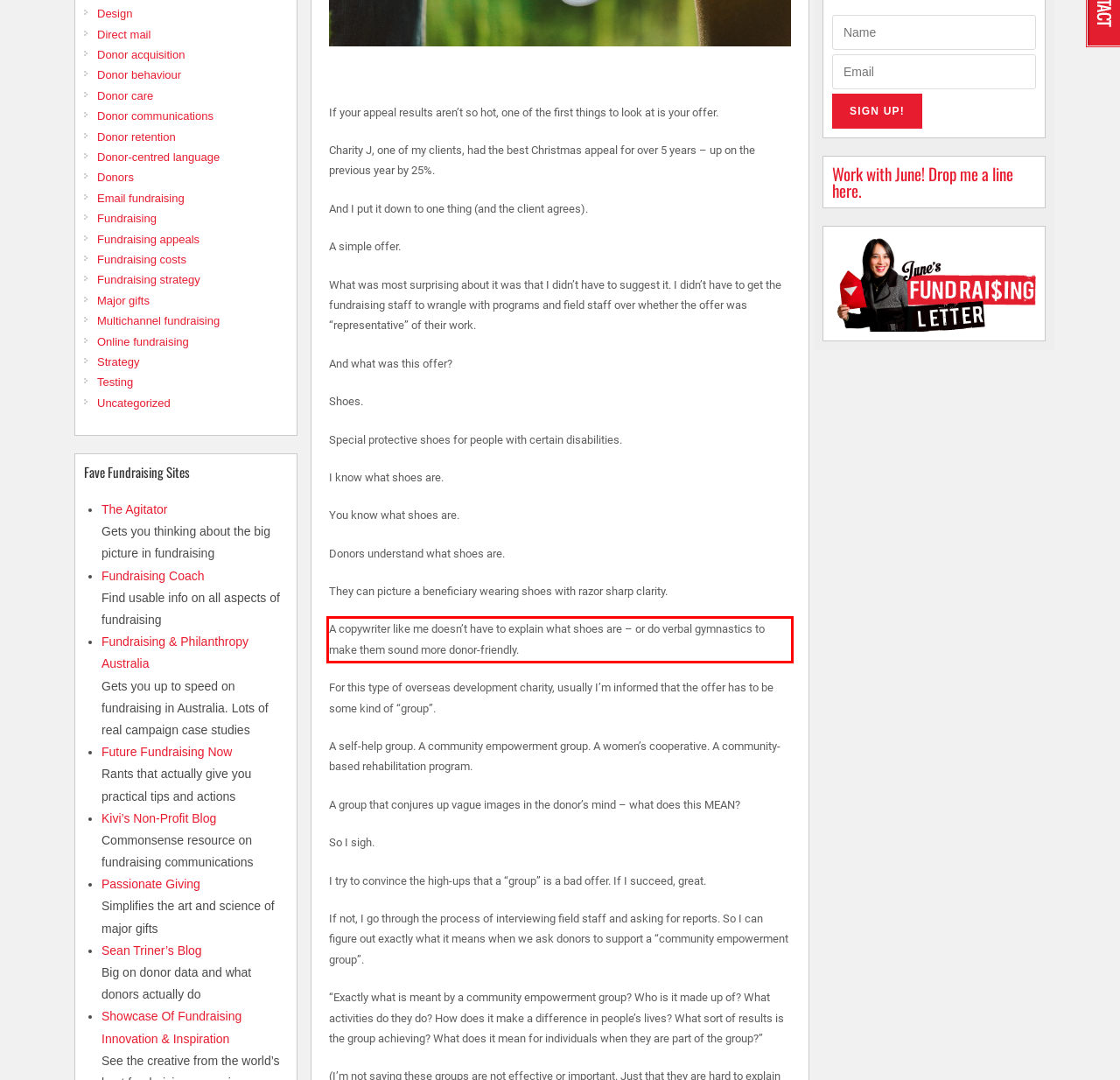Please identify and extract the text content from the UI element encased in a red bounding box on the provided webpage screenshot.

A copywriter like me doesn’t have to explain what shoes are – or do verbal gymnastics to make them sound more donor-friendly.